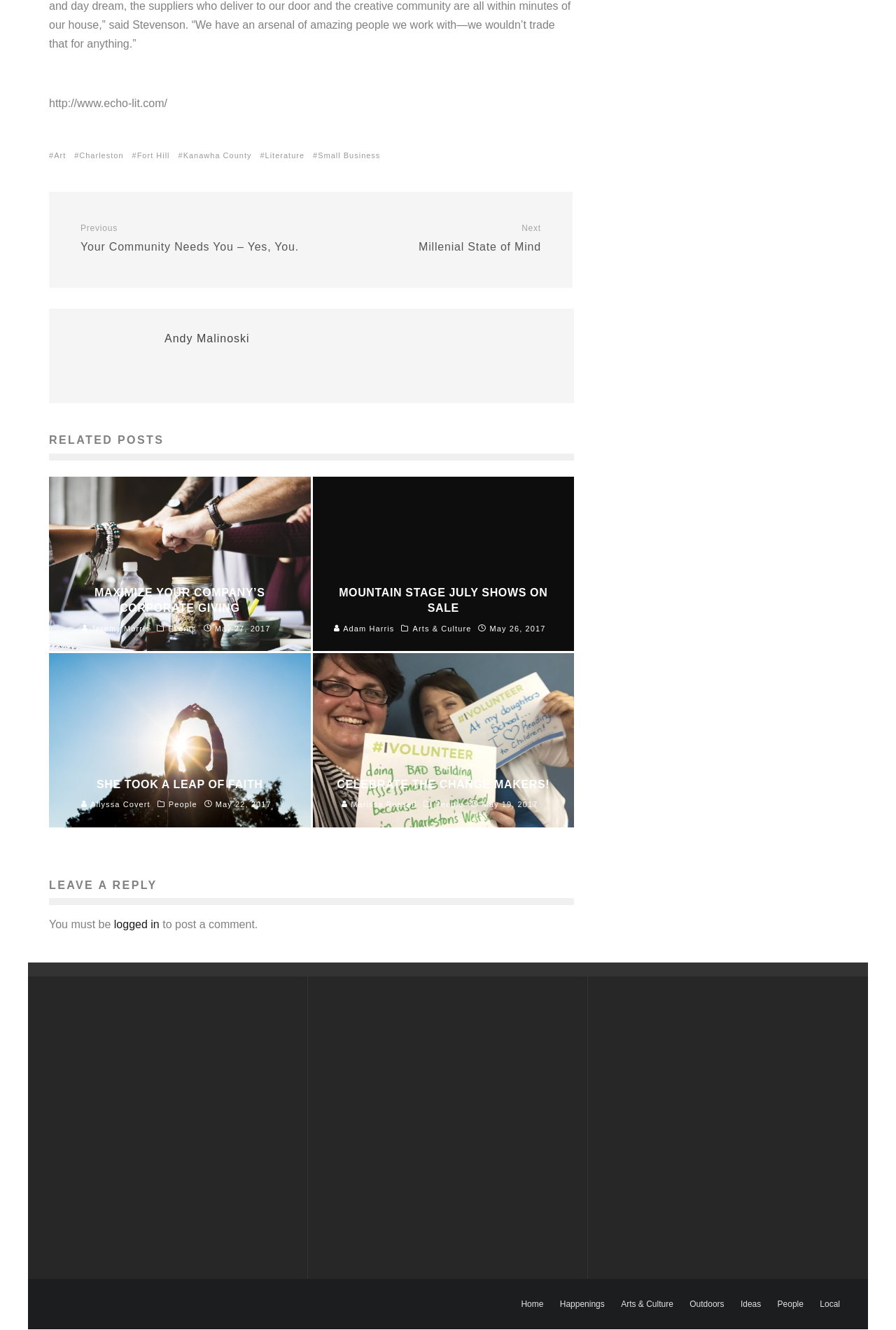What is the format of the article dates?
Using the visual information, answer the question in a single word or phrase.

Month Day, Year